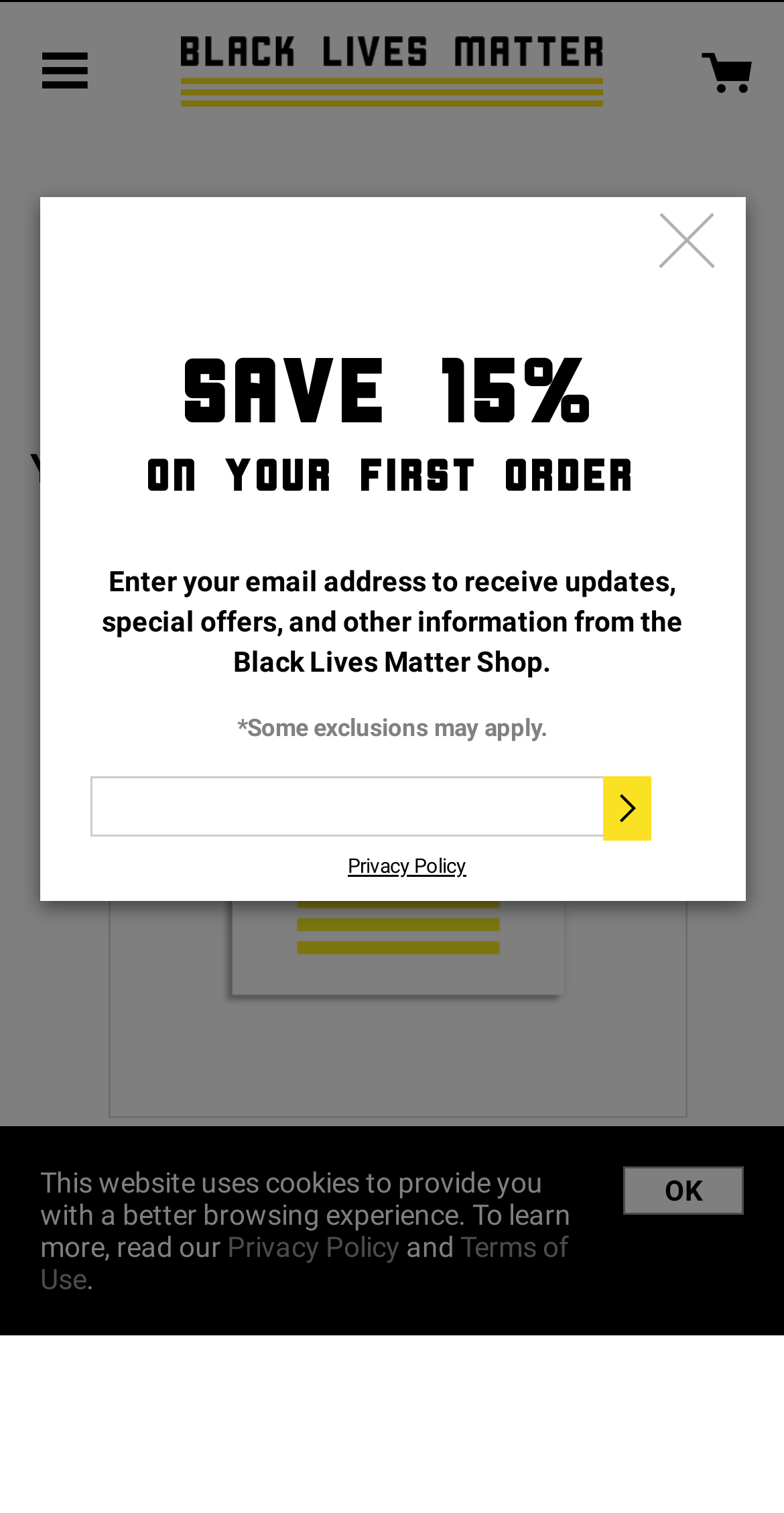What is the purpose of the 'Previous' and 'Next' links?
Could you please answer the question thoroughly and with as much detail as possible?

I found two link elements with the text 'Previous' and 'Next' at the bottom-center of the webpage, with bounding box coordinates [0.038, 0.521, 0.113, 0.571] and [0.887, 0.521, 0.962, 0.571] respectively. These links are likely used to navigate between product pages, allowing users to view more products.